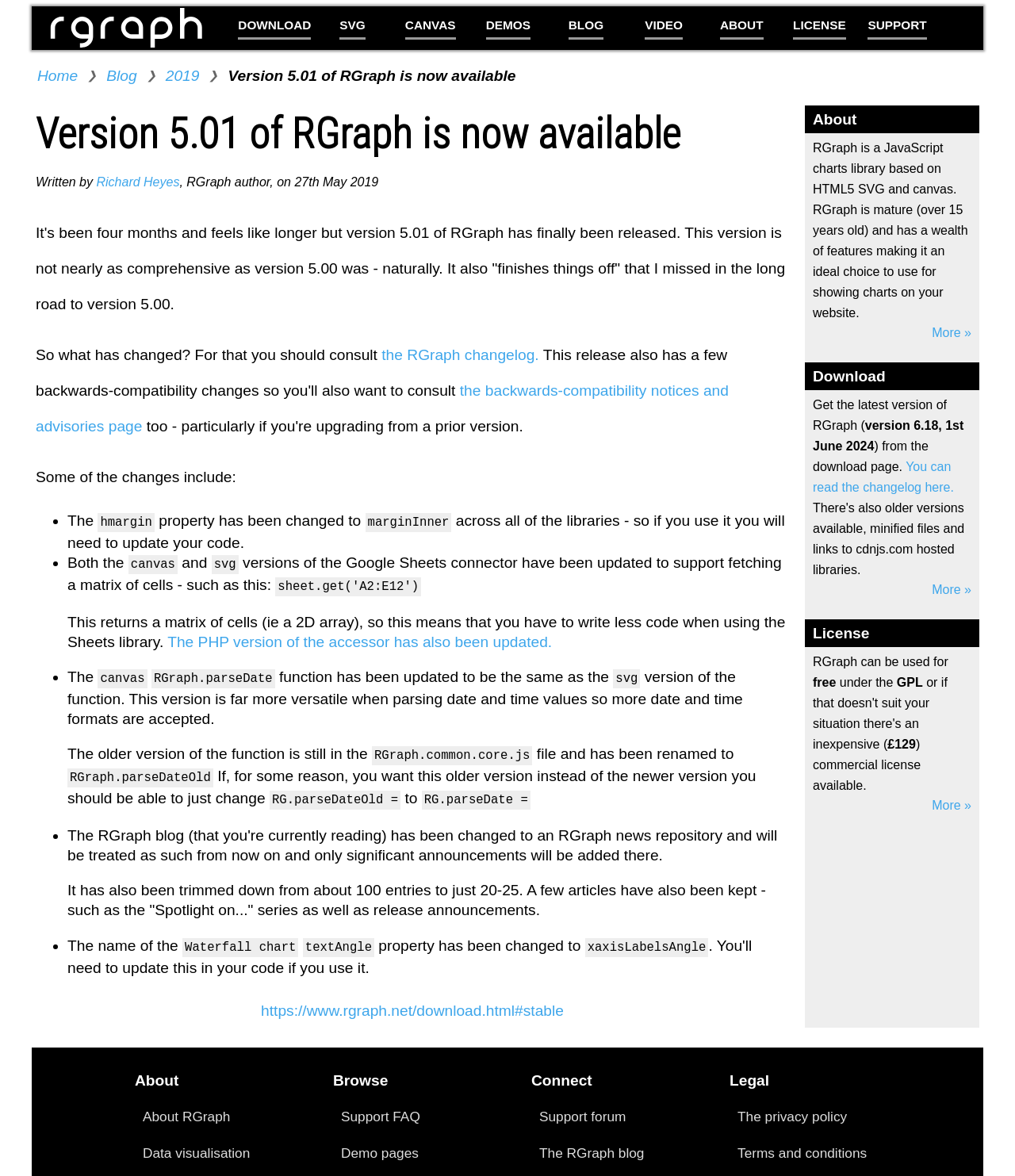Locate the bounding box coordinates of the item that should be clicked to fulfill the instruction: "Read the changelog".

[0.801, 0.391, 0.94, 0.42]